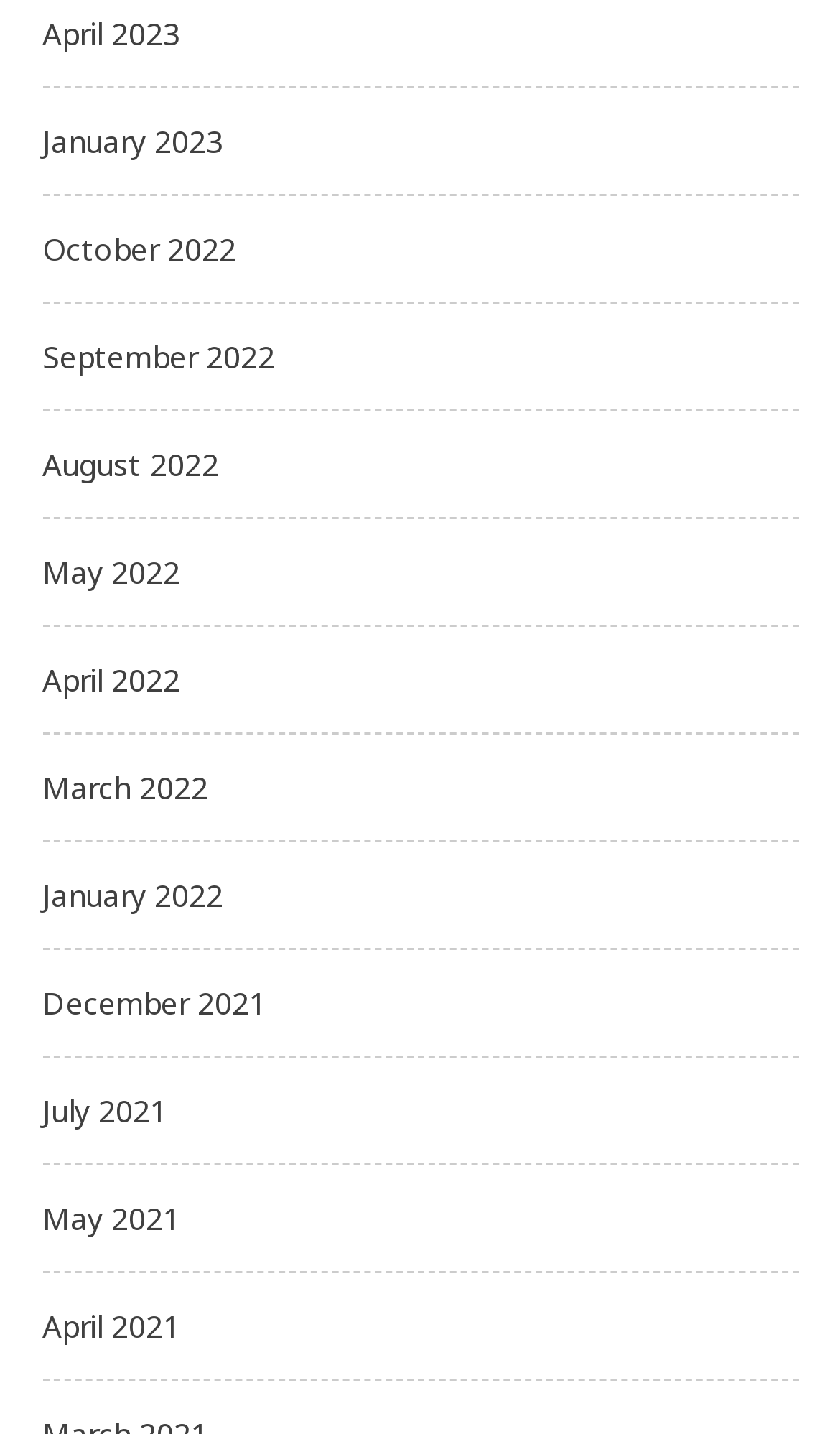Specify the bounding box coordinates of the element's area that should be clicked to execute the given instruction: "view May 2021". The coordinates should be four float numbers between 0 and 1, i.e., [left, top, right, bottom].

[0.05, 0.835, 0.214, 0.864]